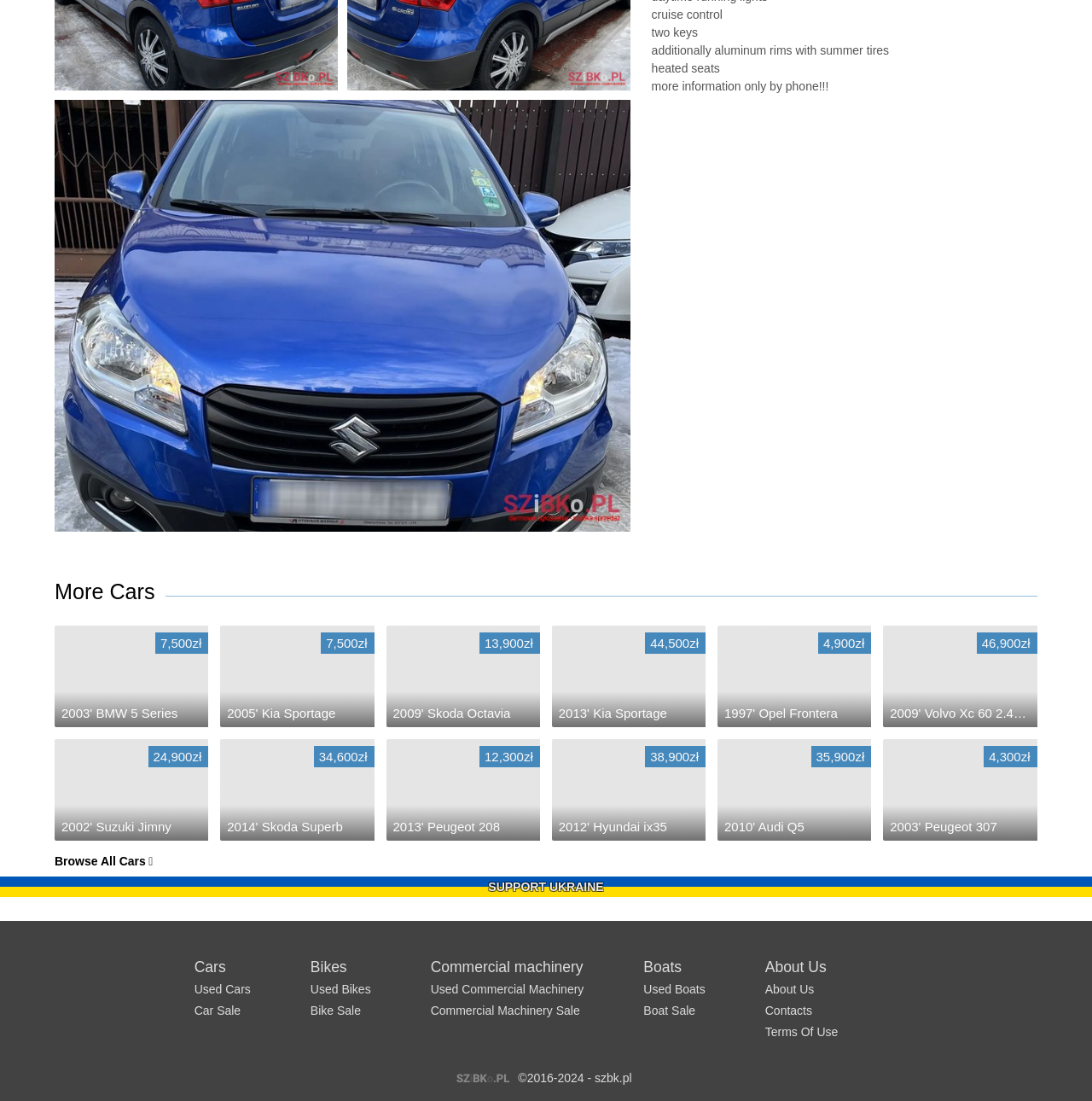Please identify the bounding box coordinates of the clickable element to fulfill the following instruction: "Visit szbk.pl - Poland". The coordinates should be four float numbers between 0 and 1, i.e., [left, top, right, bottom].

[0.416, 0.972, 0.469, 0.985]